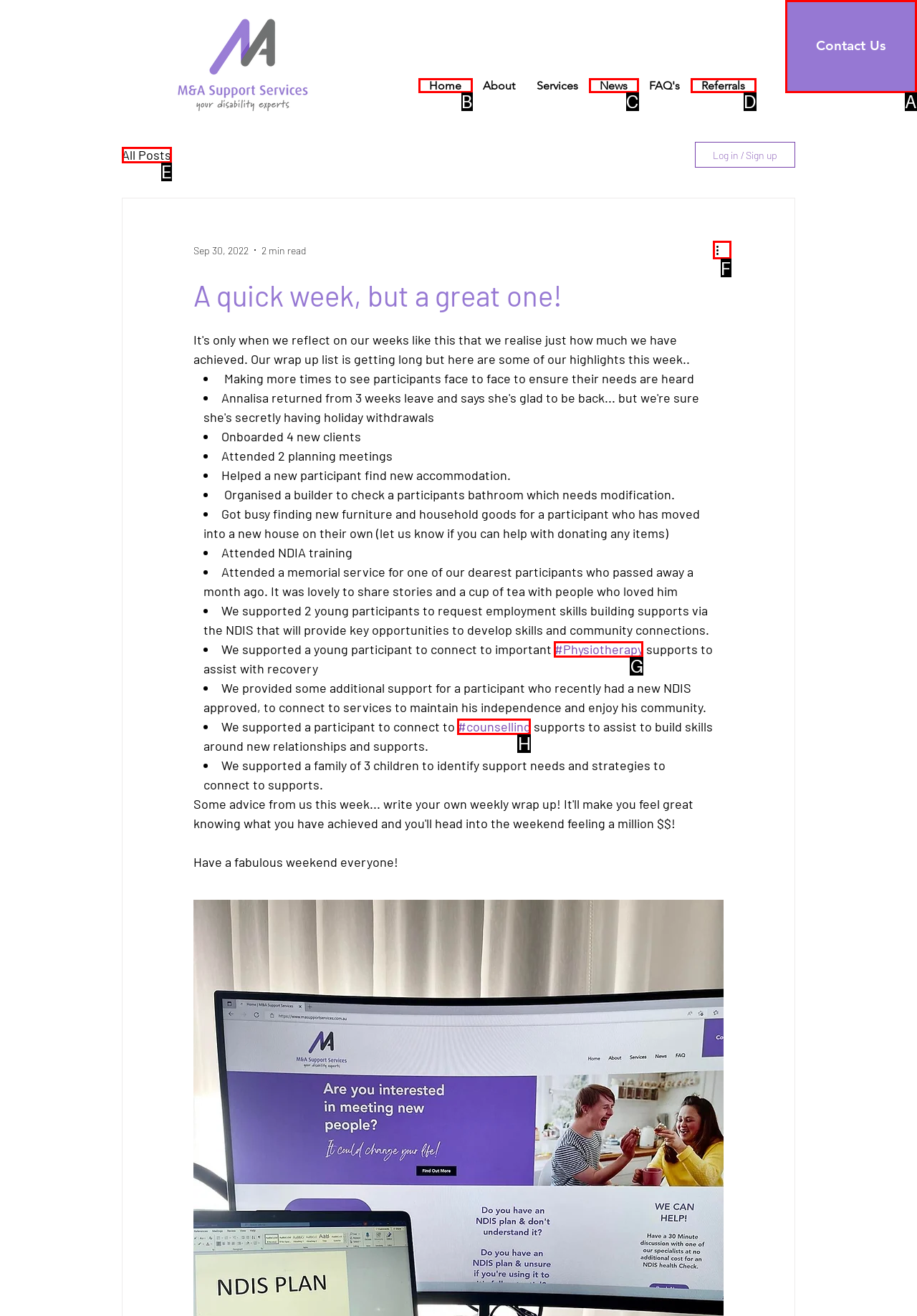Choose the UI element you need to click to carry out the task: Toggle line numbers.
Respond with the corresponding option's letter.

None